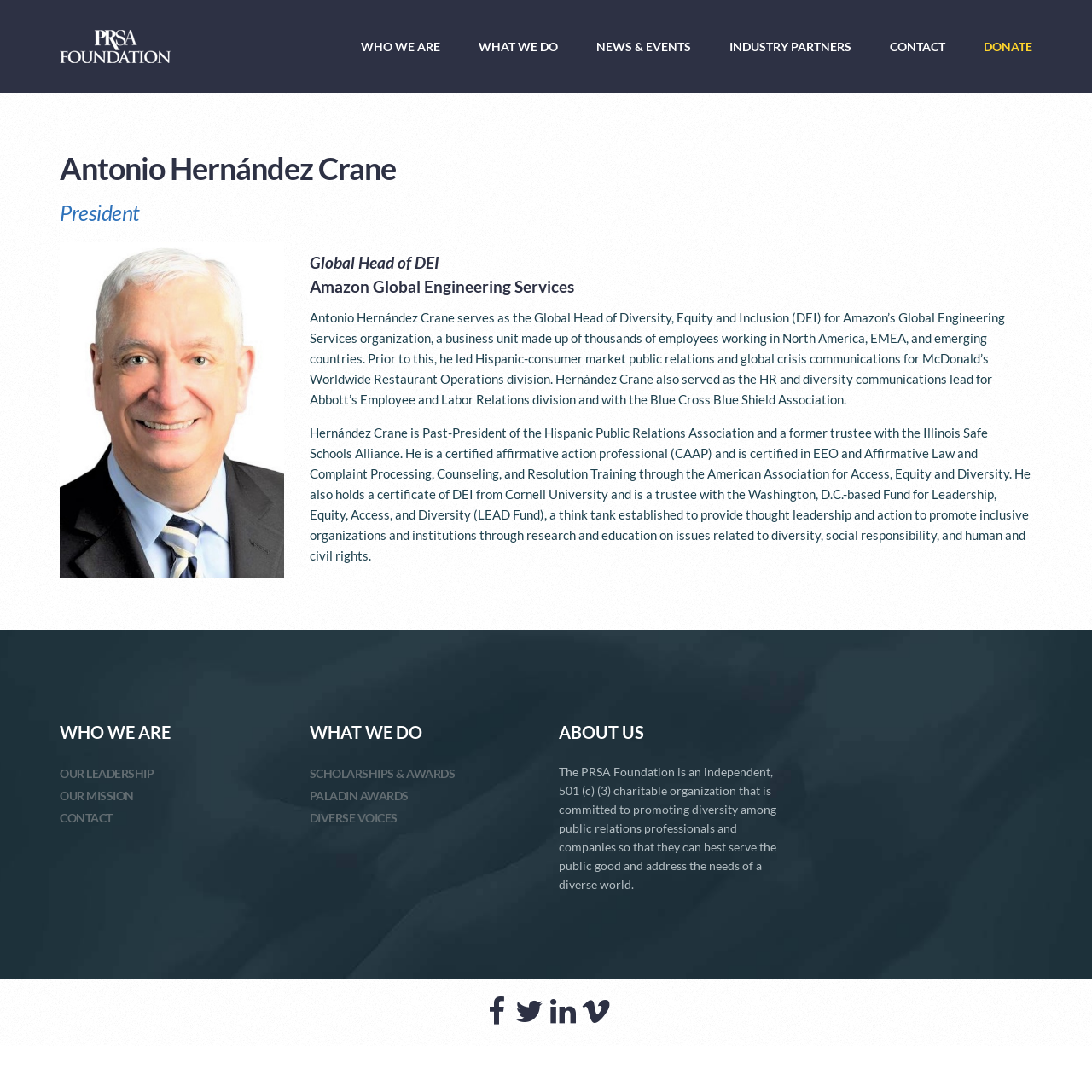What is the certification held by Antonio Hernández Crane?
Offer a detailed and exhaustive answer to the question.

According to the webpage, Antonio Hernández Crane is a certified affirmative action professional (CAAP) and is certified in EEO and Affirmative Law and Complaint Processing, Counseling, and Resolution Training through the American Association for Access, Equity and Diversity.